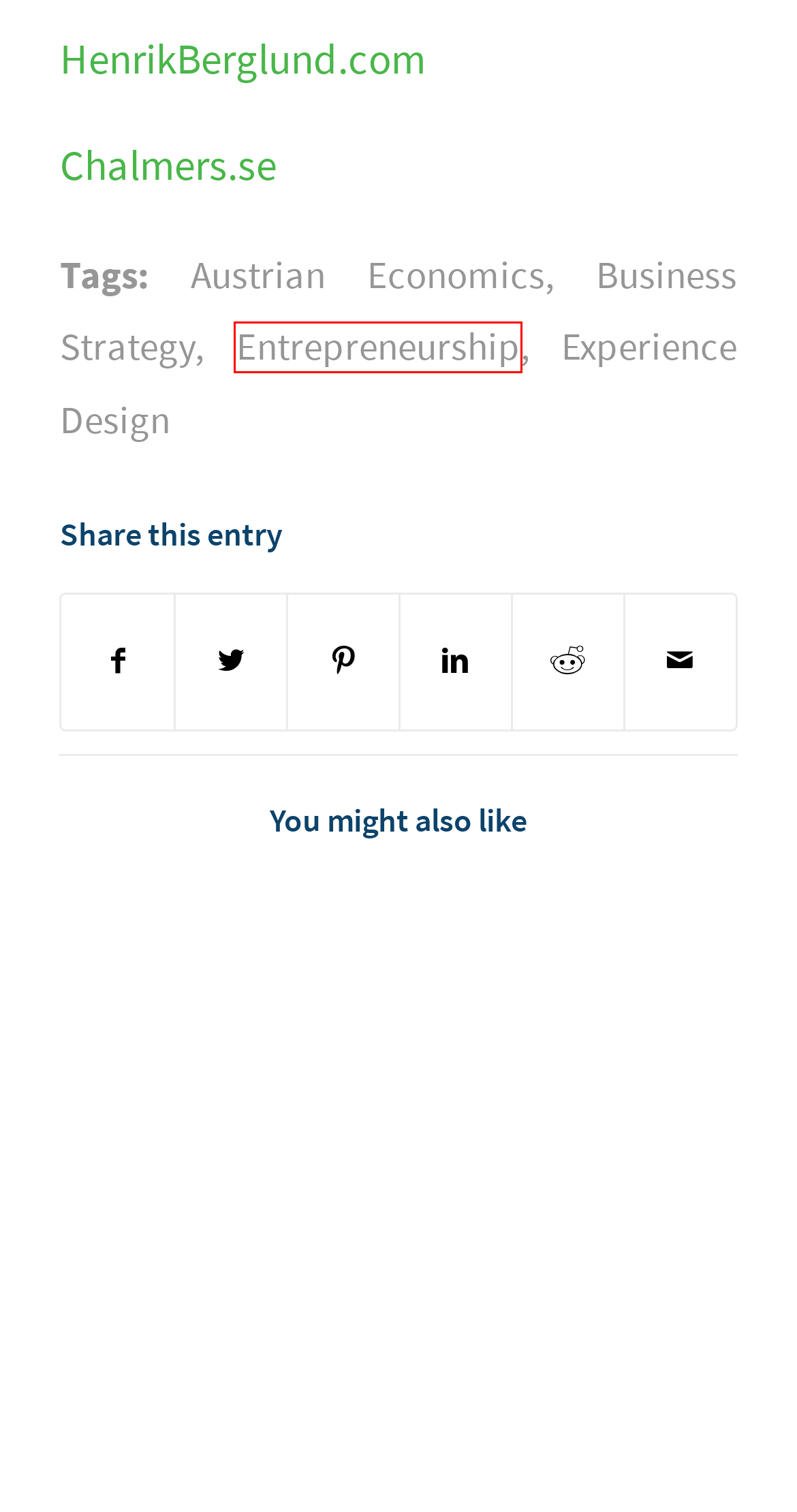You are provided with a screenshot of a webpage that has a red bounding box highlighting a UI element. Choose the most accurate webpage description that matches the new webpage after clicking the highlighted element. Here are your choices:
A. Experience Design Archives - Hunter Hastings
B. Business Strategy Archives - Hunter Hastings
C. Here's How Small Business Will Take Over The Planet.
D. Is There A Philosophy Of Entrepreneurship? Yes, There Most Certainly Is. It Starts With Ethics.
E. Austrian Economics Archives - Hunter Hastings
F. Entrepreneurs Bring Economic Progress - Which Is Far More Important To People Than GDP Growth.
G. Entrepreneurship Archives - Hunter Hastings
H. Chalmers tekniska högskola

G